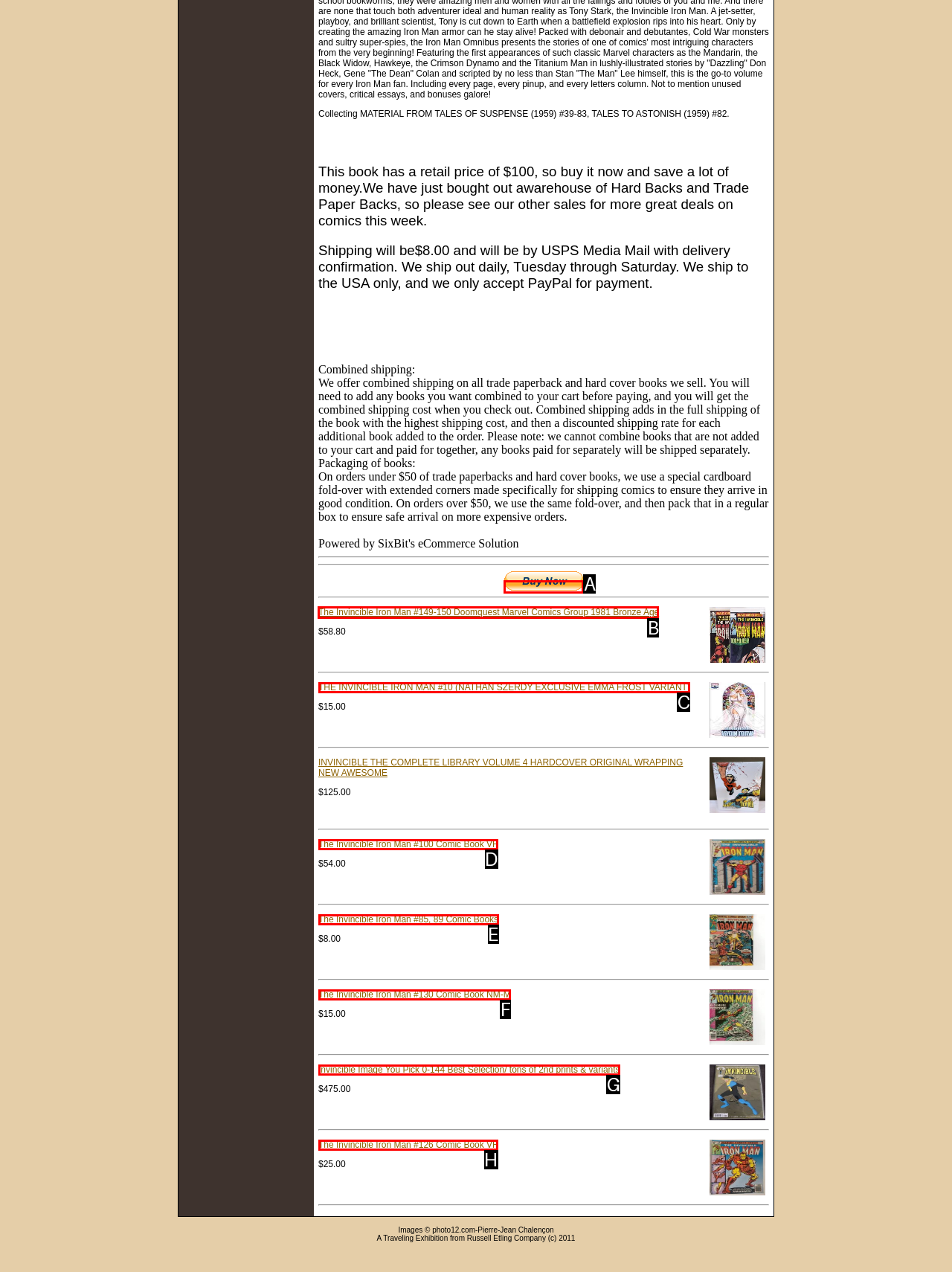Tell me which one HTML element I should click to complete this task: Go to 'Wine Before Breakfast' page Answer with the option's letter from the given choices directly.

None